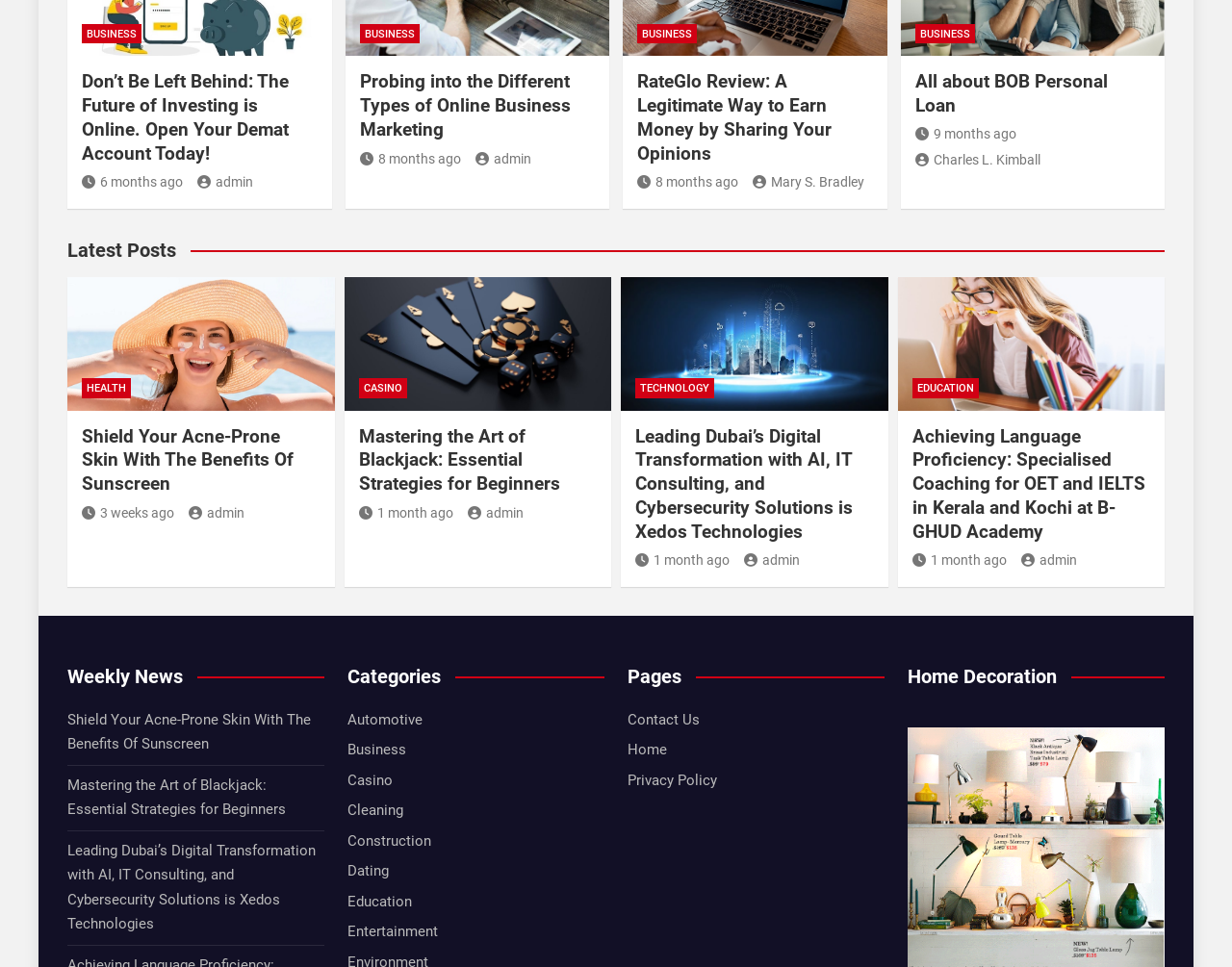How many categories are listed on the webpage?
Please respond to the question with a detailed and well-explained answer.

There are 12 categories listed on the webpage, including Automotive, Business, Casino, Cleaning, Construction, Dating, Education, Entertainment, and others, as indicated by the links under the 'Categories' heading.